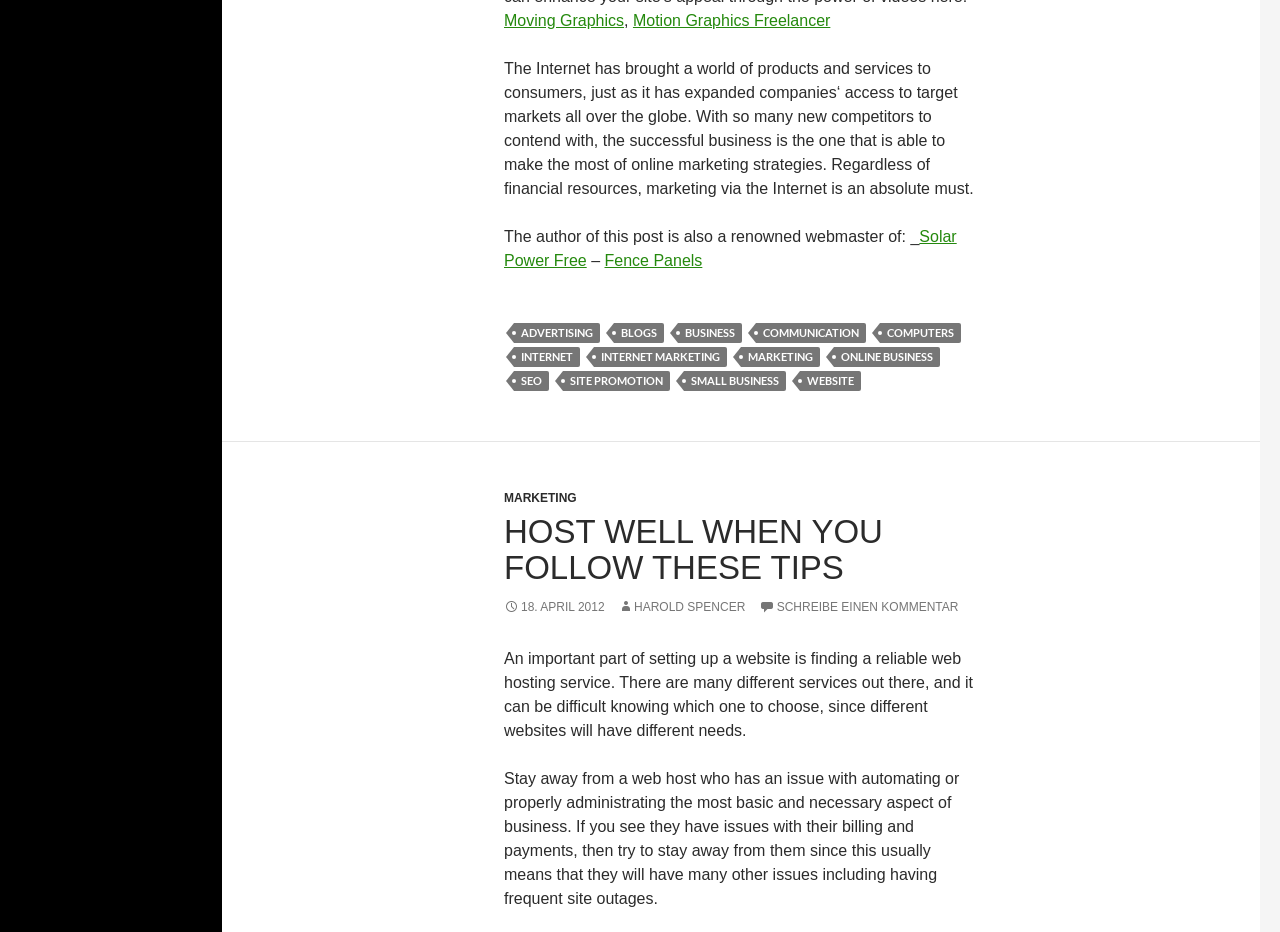Can you specify the bounding box coordinates for the region that should be clicked to fulfill this instruction: "Click on Moving Graphics".

[0.394, 0.013, 0.488, 0.031]